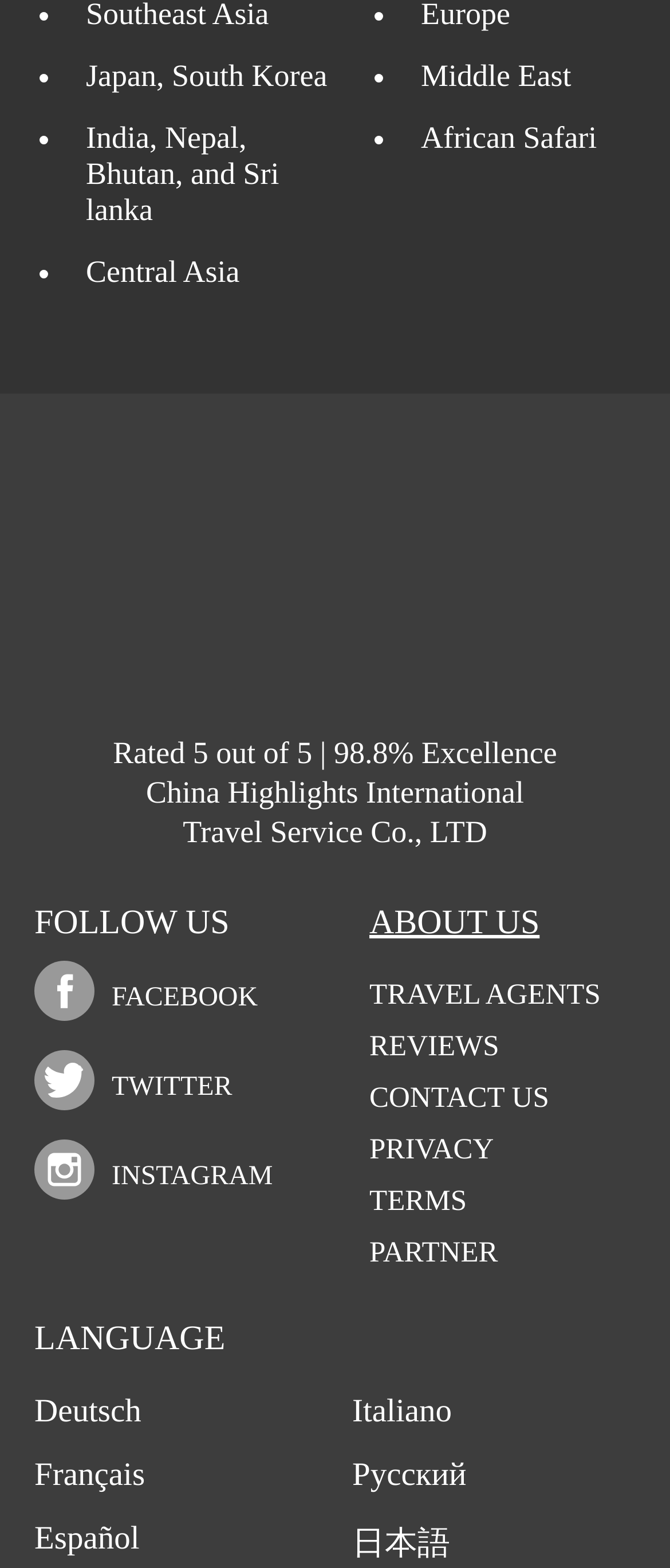Identify the bounding box coordinates for the element you need to click to achieve the following task: "Click on Japan, South Korea". Provide the bounding box coordinates as four float numbers between 0 and 1, in the form [left, top, right, bottom].

[0.128, 0.037, 0.488, 0.059]